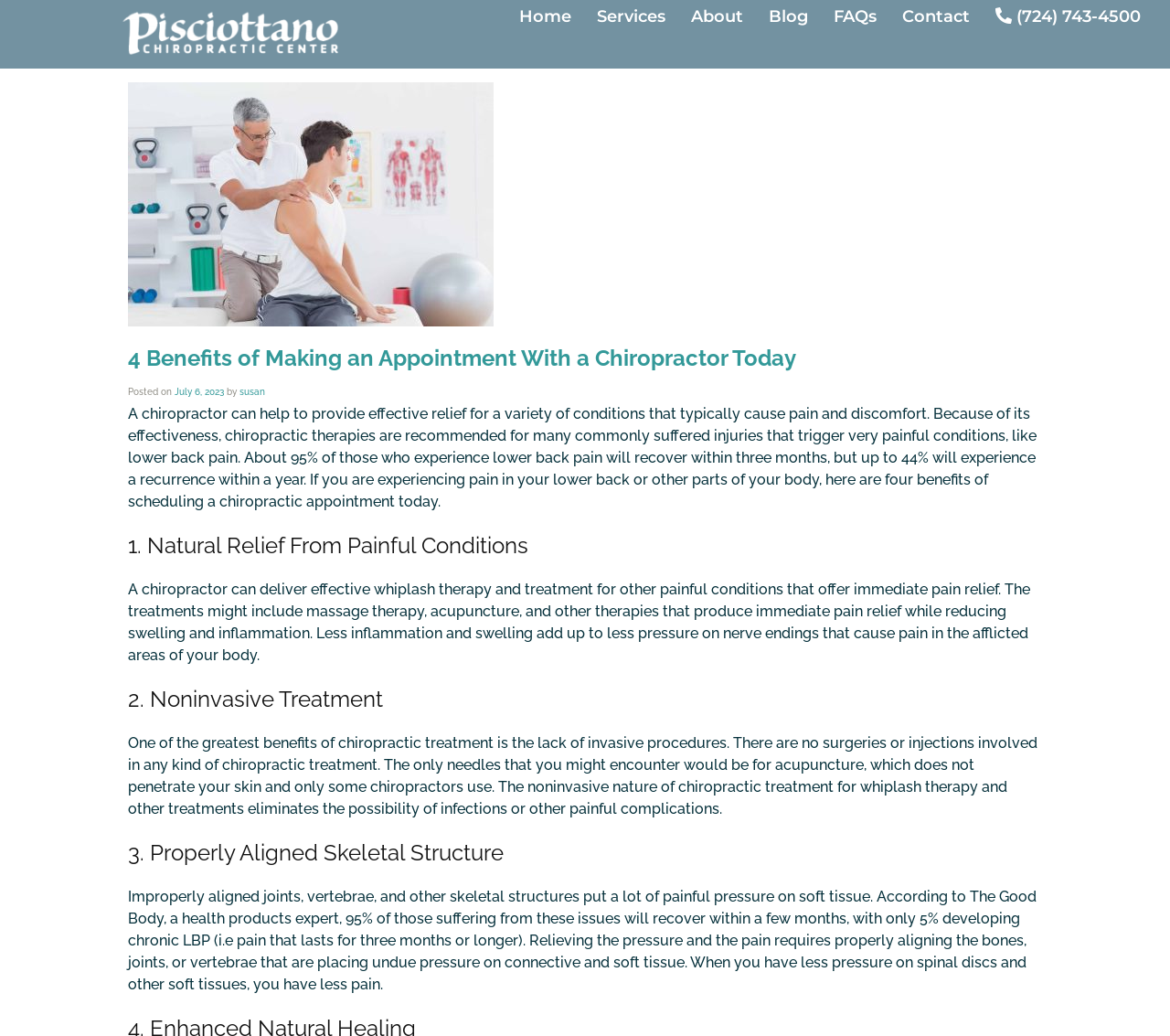What is the name of the author of the article?
Using the visual information, answer the question in a single word or phrase.

susan